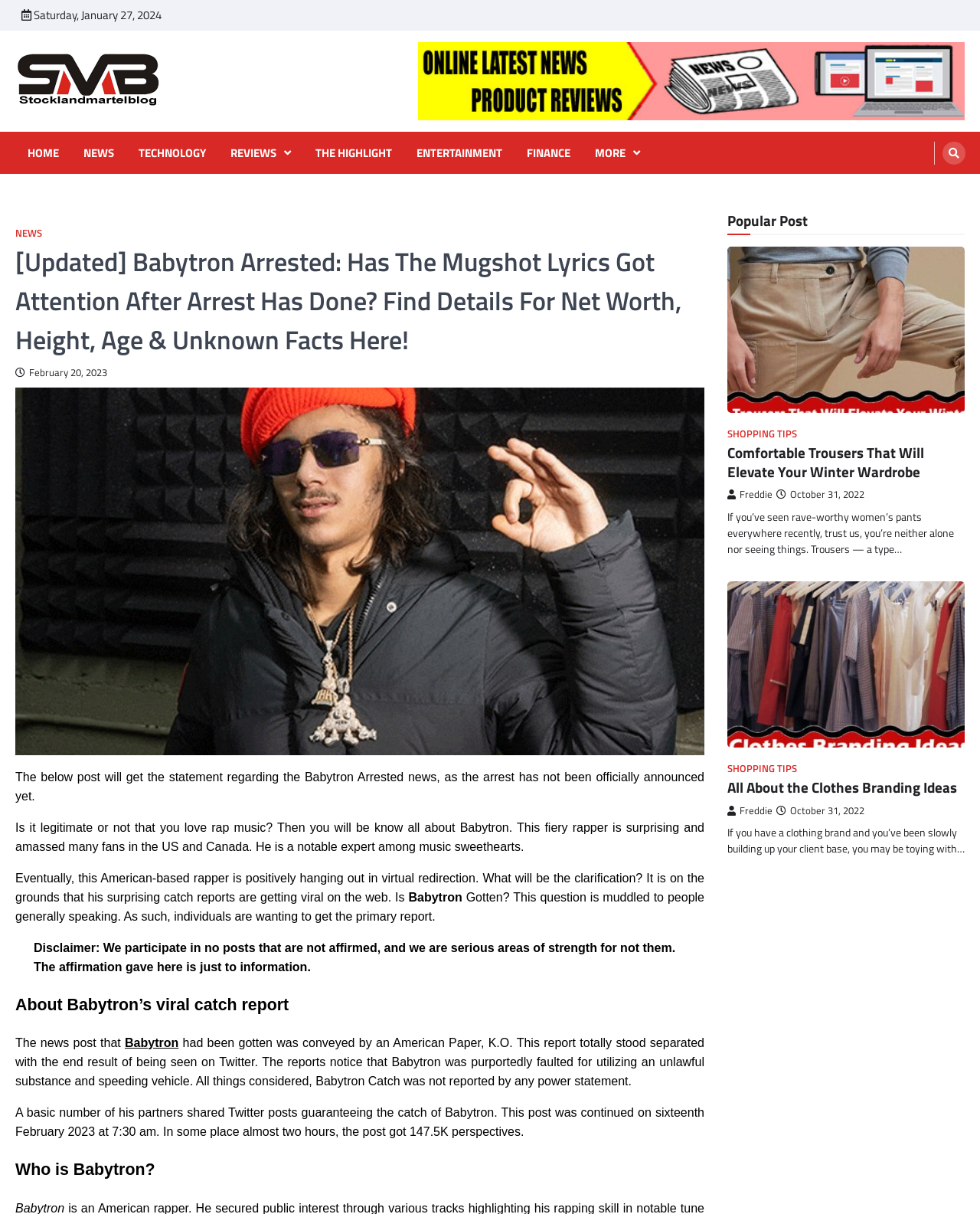What is the headline of the webpage?

stocklandmartelblog – Latest News & Online Reviews